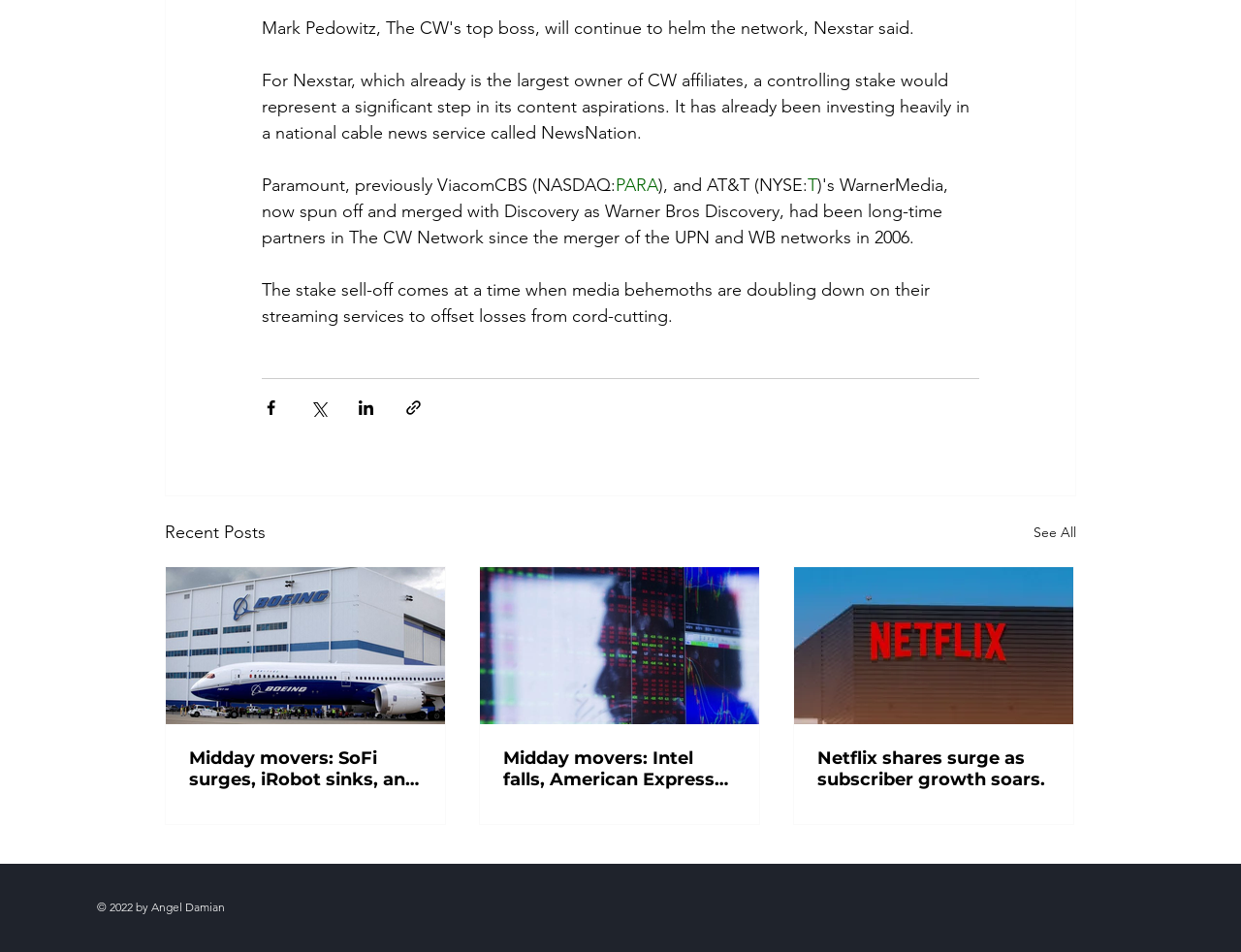Please identify the bounding box coordinates of the element's region that should be clicked to execute the following instruction: "Share via Facebook". The bounding box coordinates must be four float numbers between 0 and 1, i.e., [left, top, right, bottom].

[0.211, 0.419, 0.226, 0.438]